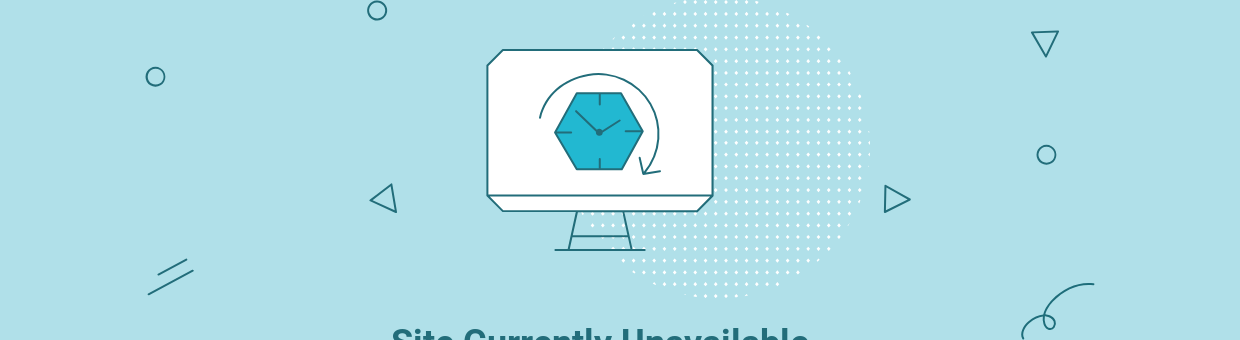Analyze the image and deliver a detailed answer to the question: What is the shape of the icon on the computer monitor?

According to the caption, the computer monitor displays a hexagonal icon with a clock and an arrow, which suggests that the icon has six sides and is used to symbolize a loading or waiting state.